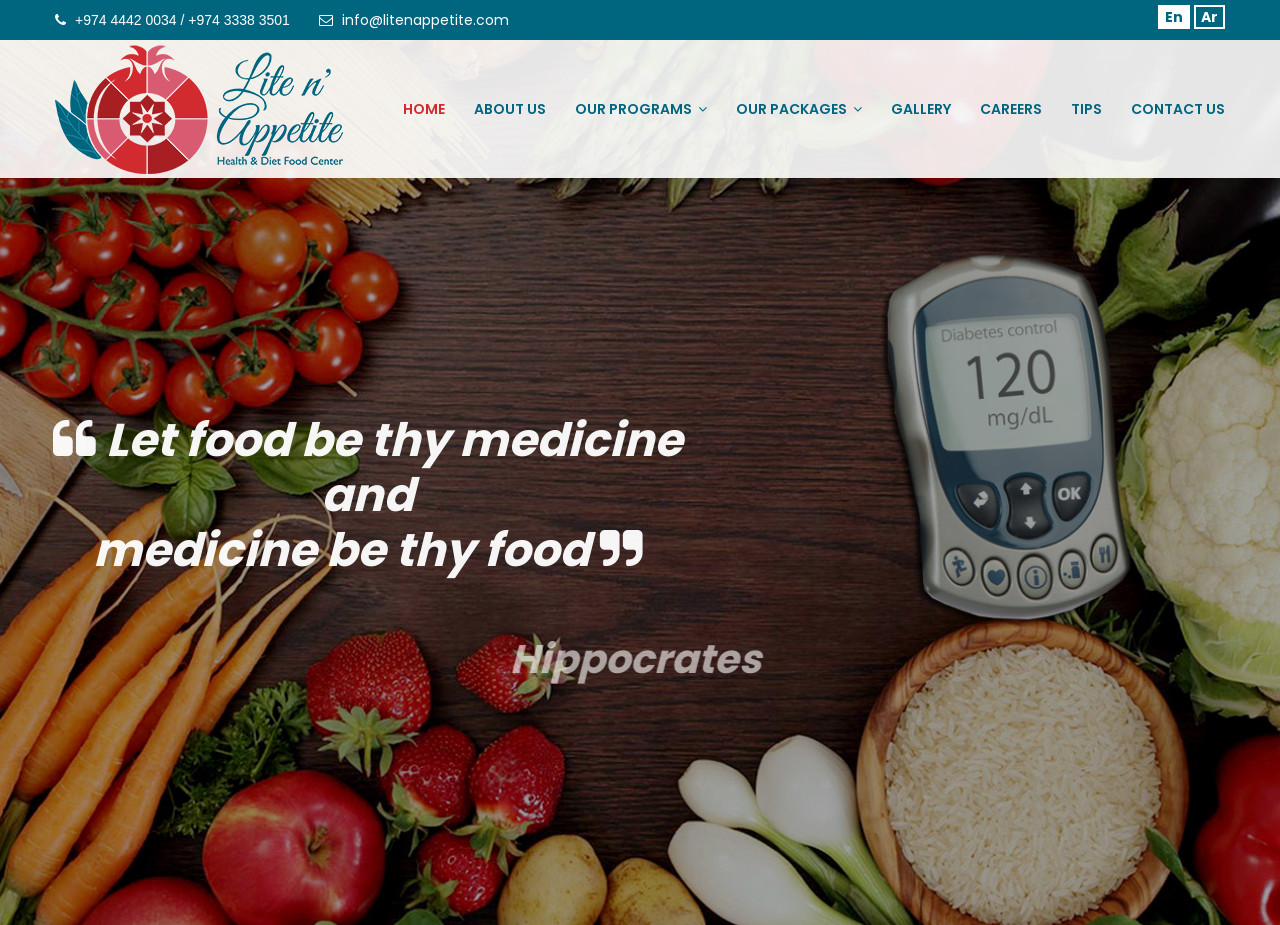Determine the coordinates of the bounding box that should be clicked to complete the instruction: "check the CONTACT US link". The coordinates should be represented by four float numbers between 0 and 1: [left, top, right, bottom].

[0.884, 0.096, 0.957, 0.139]